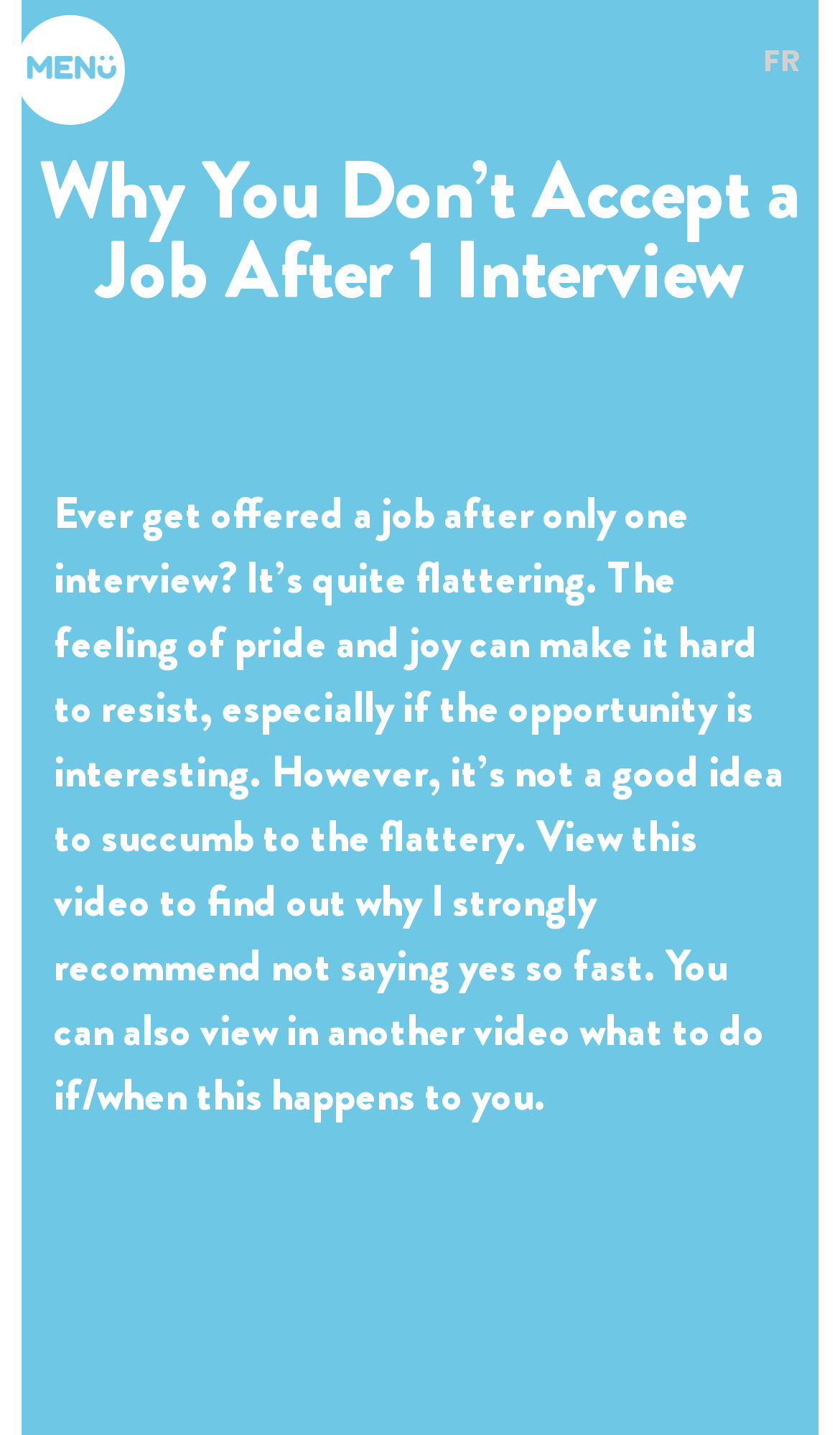Locate the bounding box coordinates of the clickable region to complete the following instruction: "Click on the link to view Testimonials."

[0.0, 0.774, 1.0, 0.807]